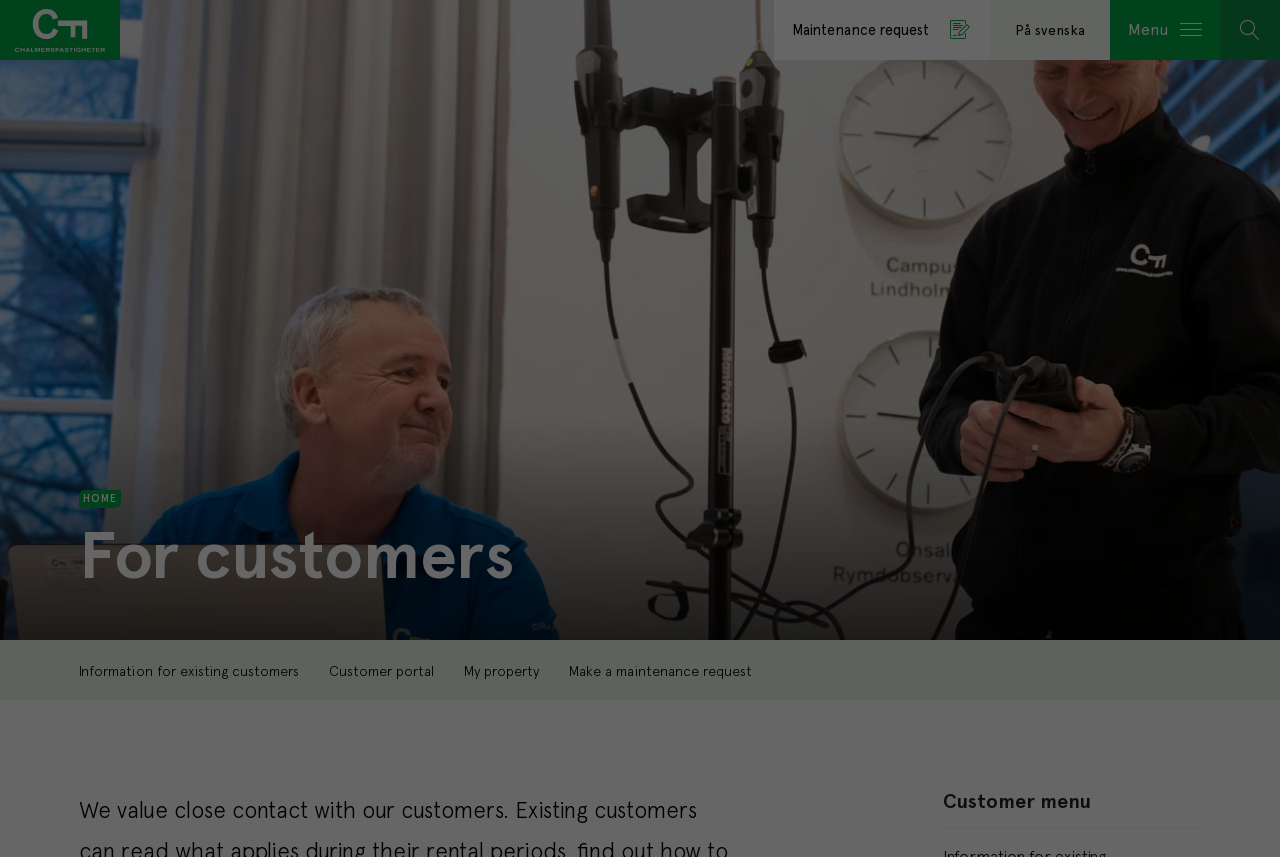Extract the bounding box coordinates for the described element: "Customer portal". The coordinates should be represented as four float numbers between 0 and 1: [left, top, right, bottom].

[0.257, 0.748, 0.339, 0.818]